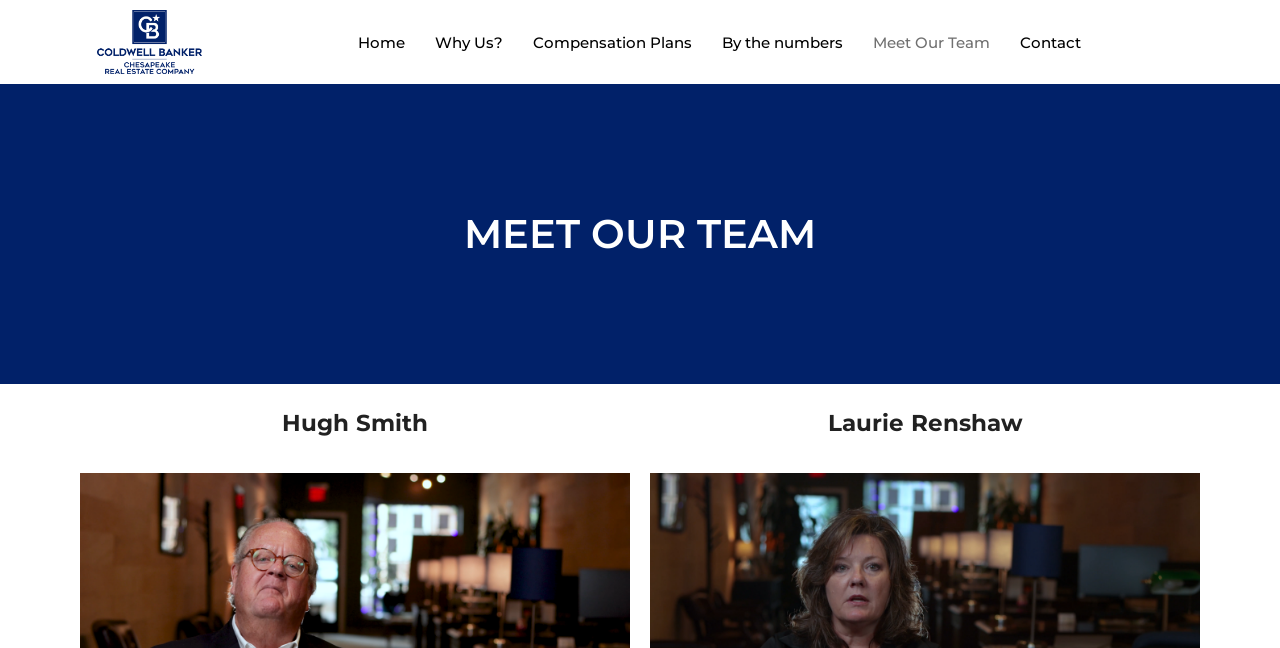Respond with a single word or phrase to the following question:
What is the name of the first team member?

Hugh Smith